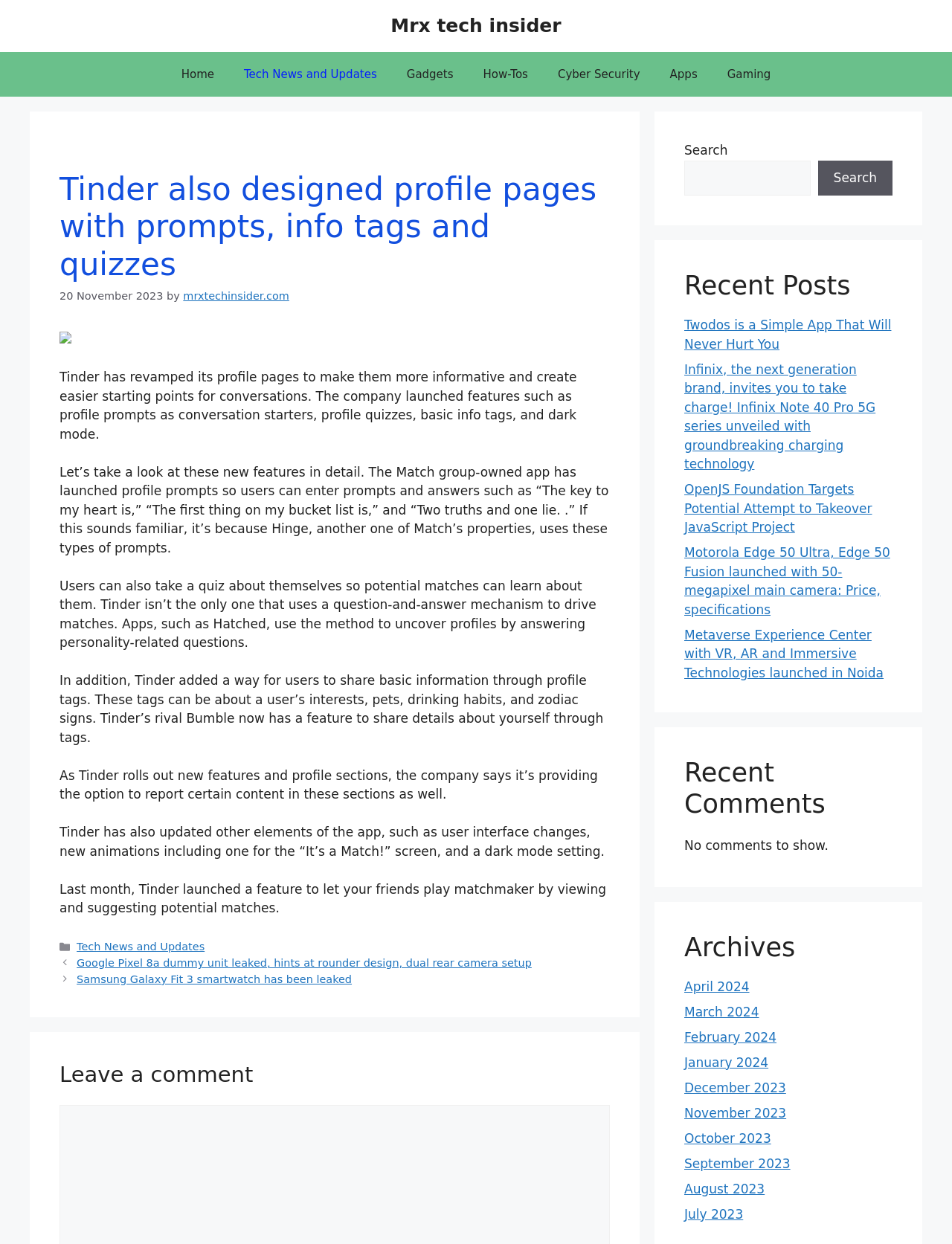Identify the coordinates of the bounding box for the element that must be clicked to accomplish the instruction: "Read the 'Tech News and Updates' article".

[0.241, 0.042, 0.412, 0.078]